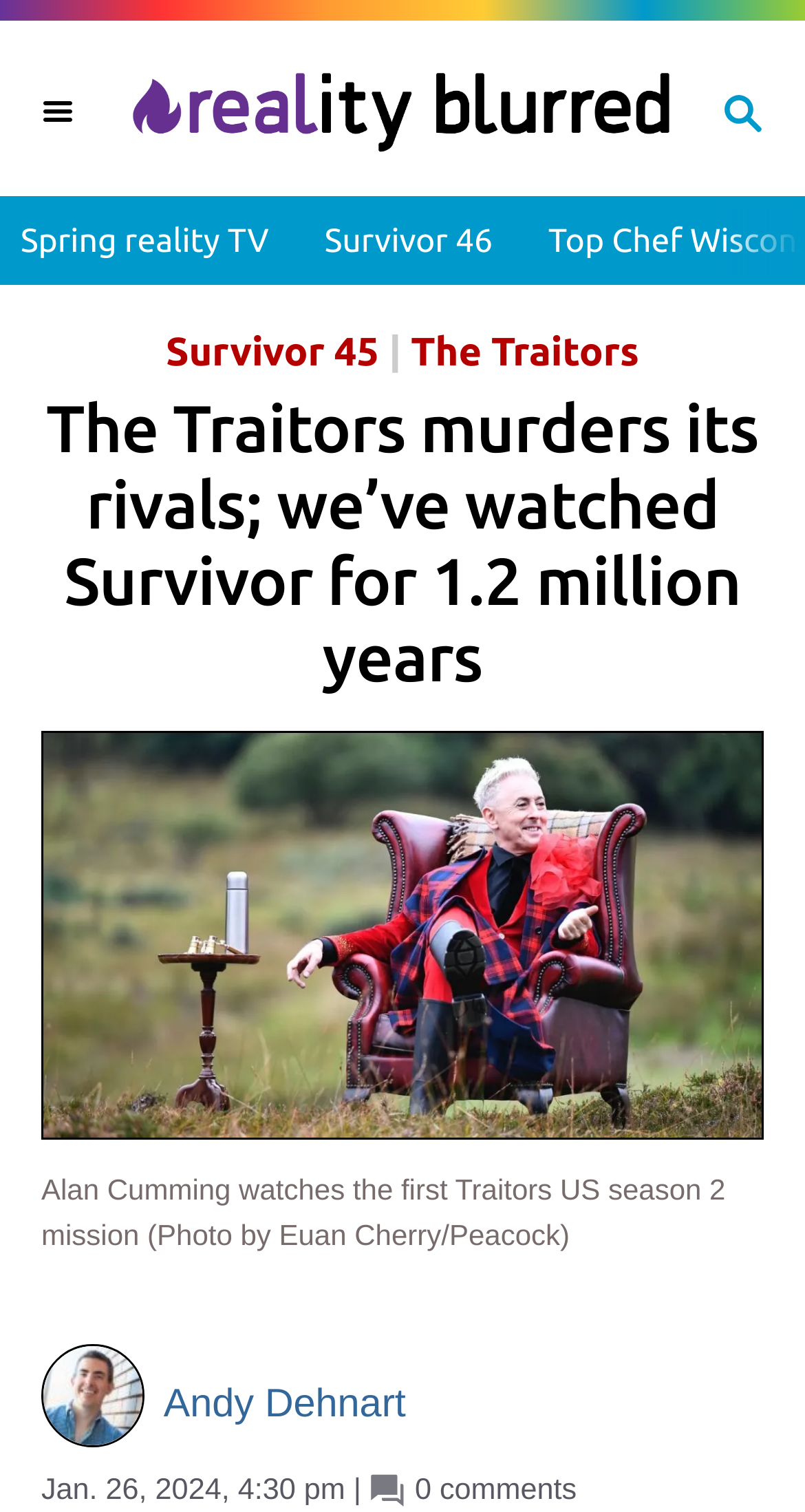Please find the bounding box coordinates of the clickable region needed to complete the following instruction: "Visit reality blurred". The bounding box coordinates must consist of four float numbers between 0 and 1, i.e., [left, top, right, bottom].

[0.154, 0.014, 0.846, 0.13]